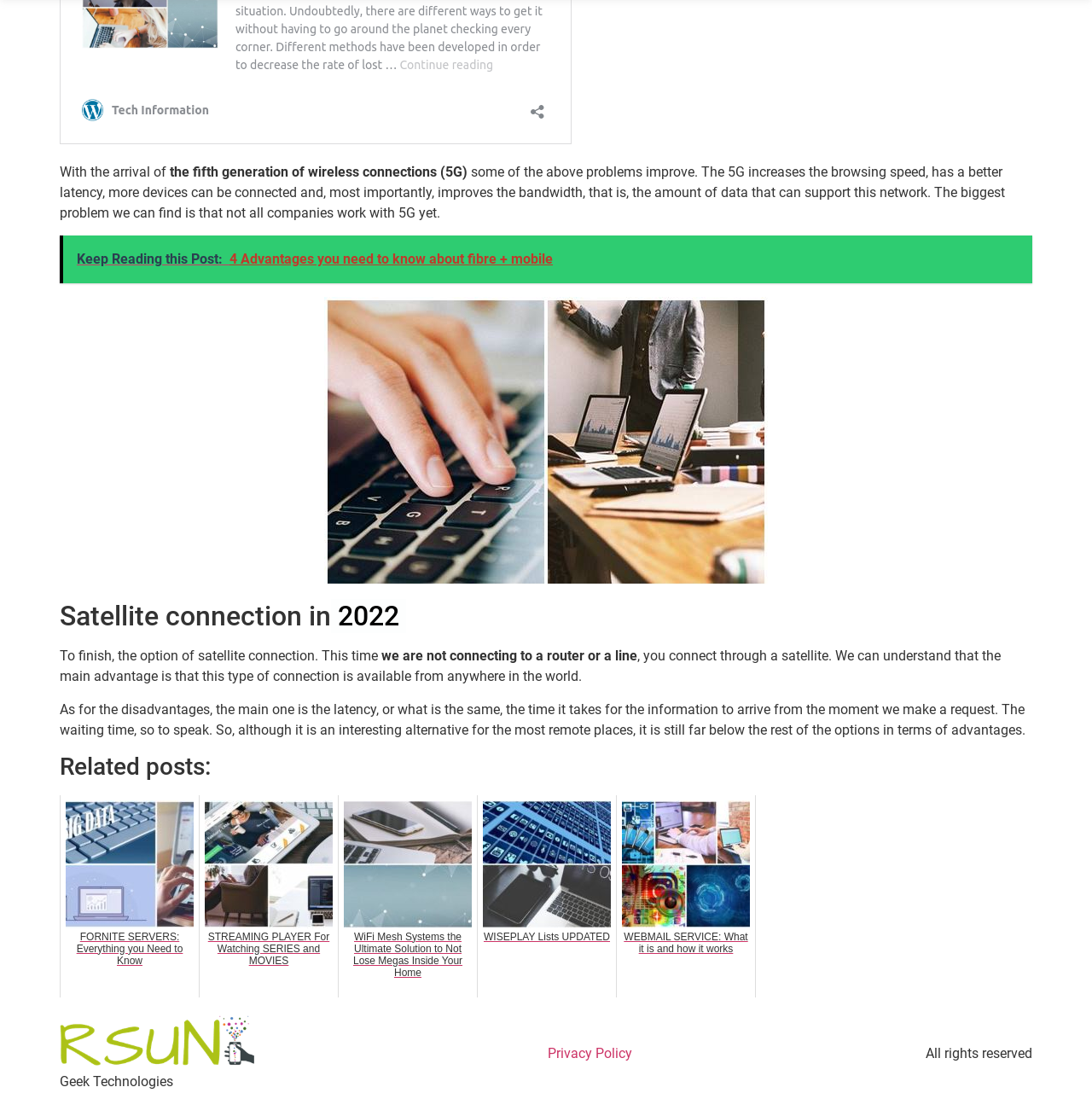Find the bounding box coordinates of the element to click in order to complete this instruction: "Read more about 4 advantages of fibre and mobile". The bounding box coordinates must be four float numbers between 0 and 1, denoted as [left, top, right, bottom].

[0.055, 0.216, 0.945, 0.259]